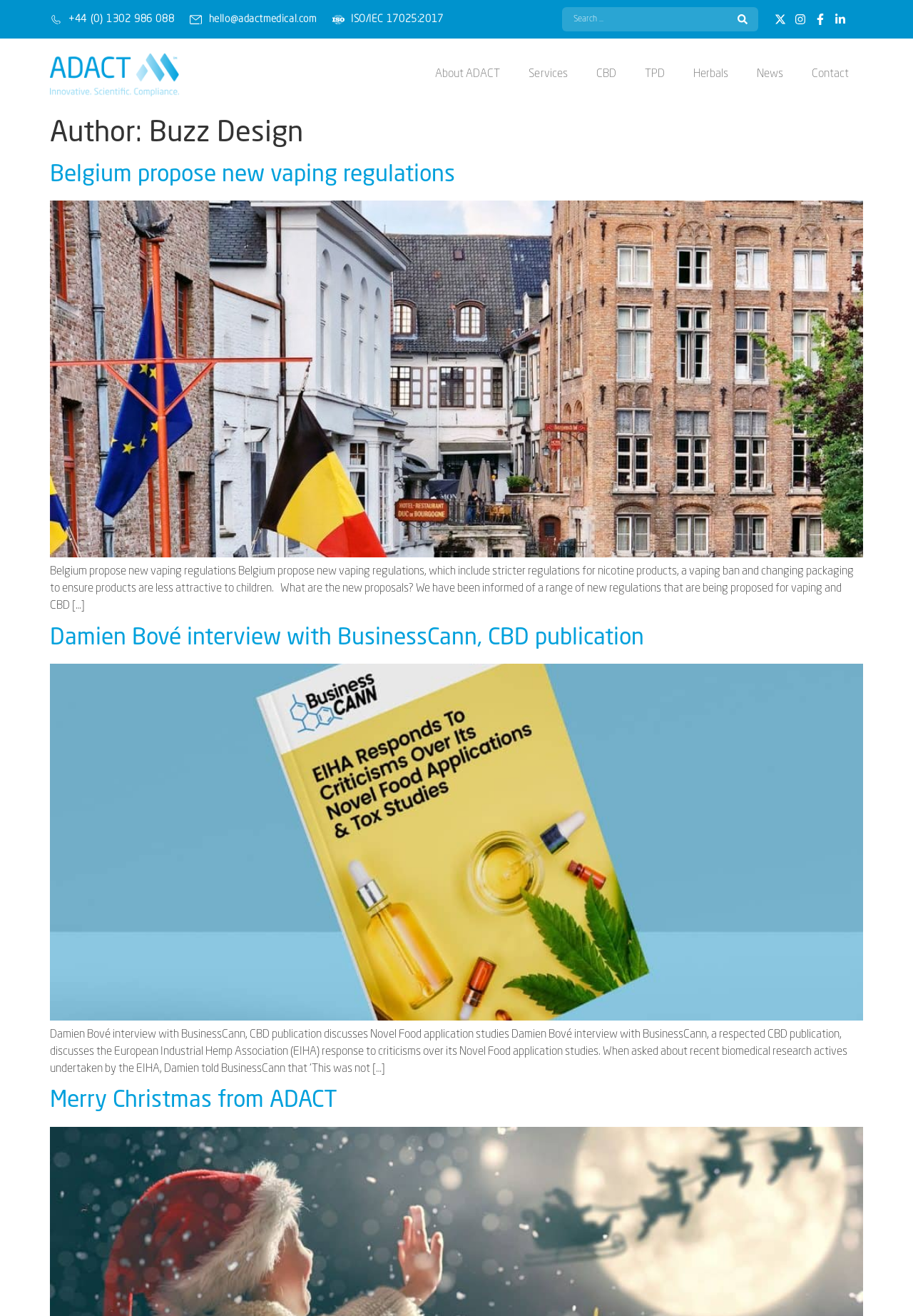Can you identify the bounding box coordinates of the clickable region needed to carry out this instruction: 'Search for something'? The coordinates should be four float numbers within the range of 0 to 1, stated as [left, top, right, bottom].

[0.616, 0.005, 0.788, 0.024]